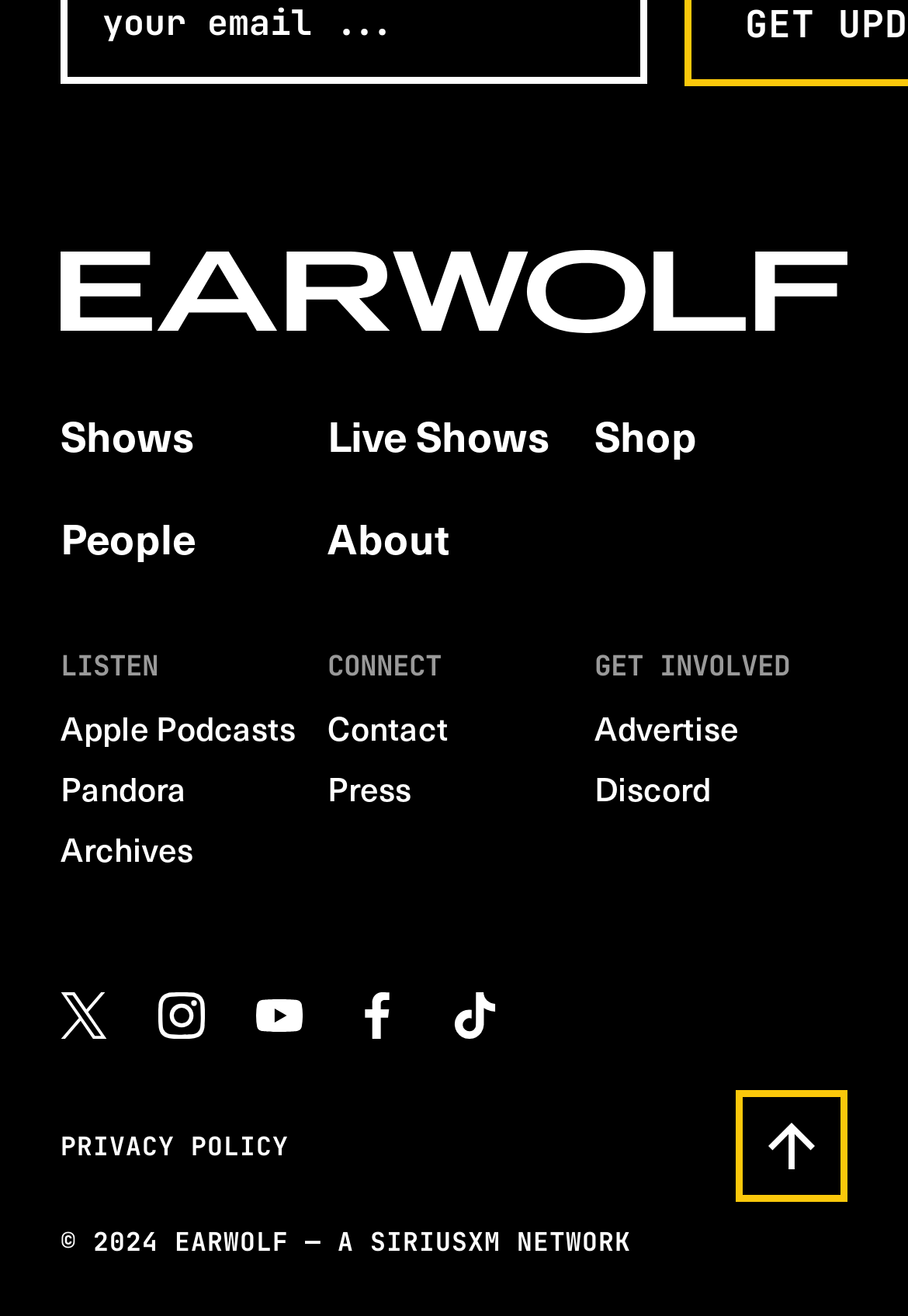Specify the bounding box coordinates of the area that needs to be clicked to achieve the following instruction: "Click on the Earwolf link".

[0.067, 0.189, 0.933, 0.253]